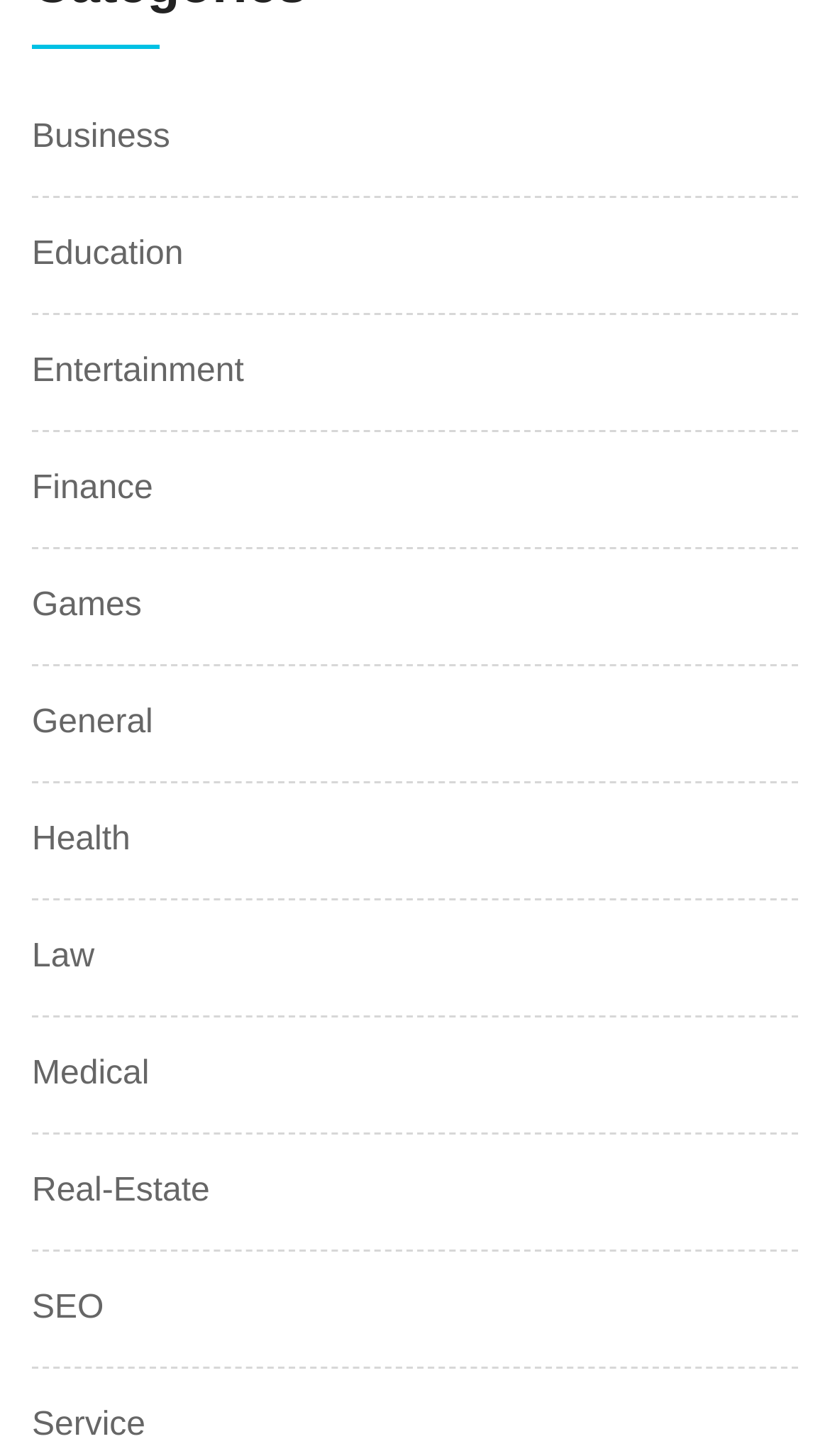Please find the bounding box coordinates of the element that needs to be clicked to perform the following instruction: "Browse Finance". The bounding box coordinates should be four float numbers between 0 and 1, represented as [left, top, right, bottom].

[0.038, 0.323, 0.184, 0.347]